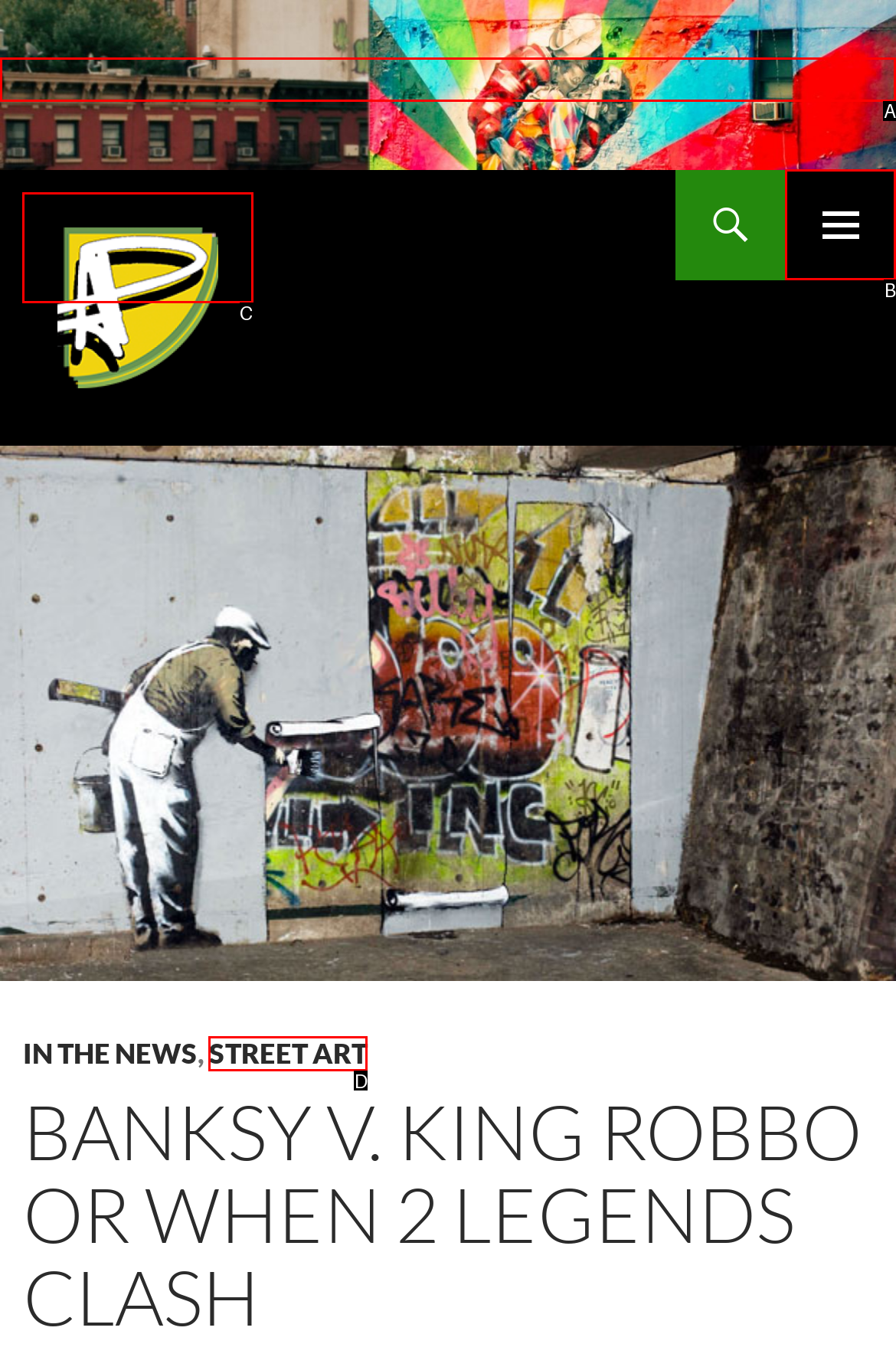Given the description: Log in here, identify the matching HTML element. Provide the letter of the correct option.

None